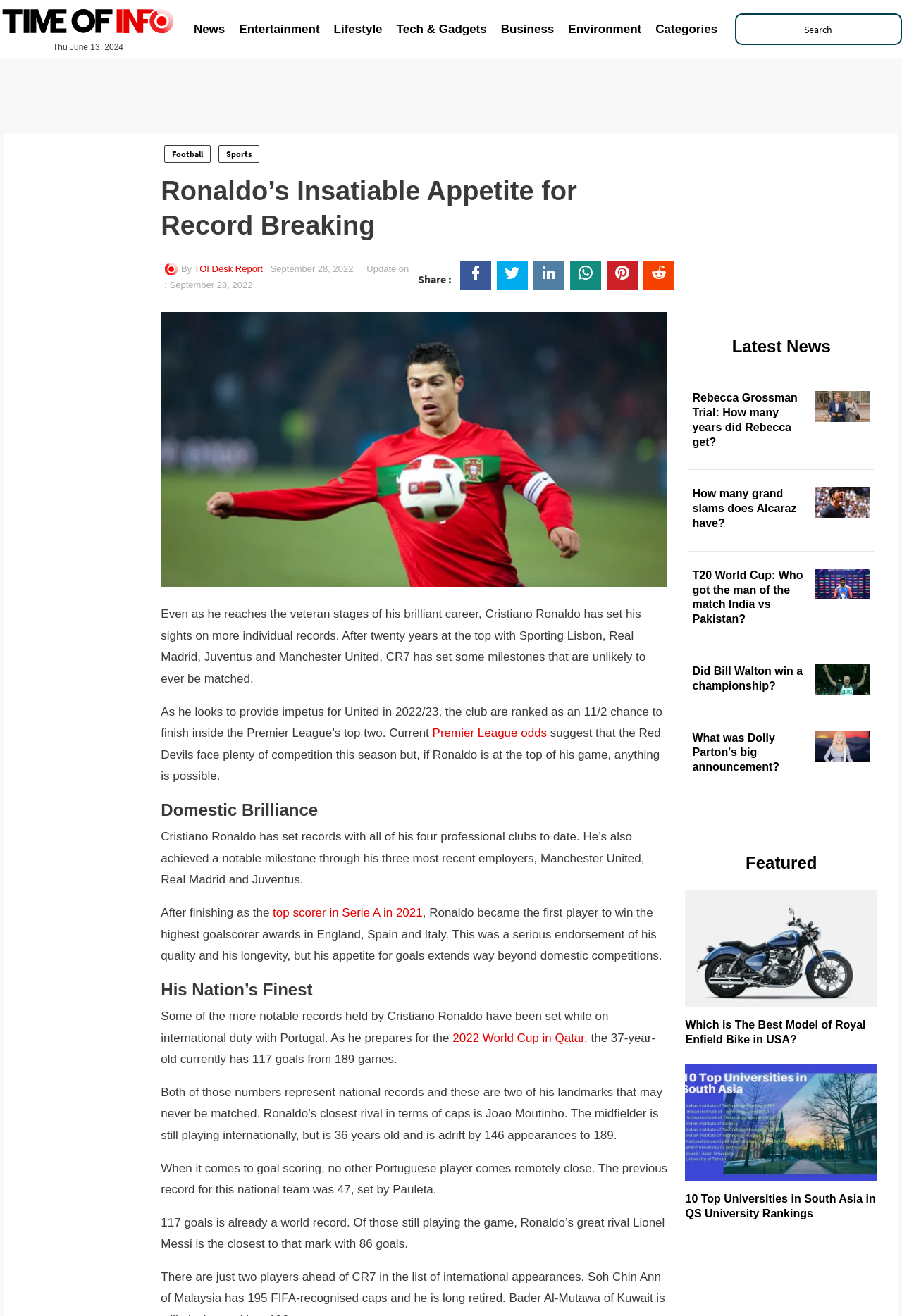Please identify the bounding box coordinates of the region to click in order to complete the task: "Read more about Ronaldo’s Insatiable Appetite for Record Breaking". The coordinates must be four float numbers between 0 and 1, specified as [left, top, right, bottom].

[0.178, 0.132, 0.74, 0.185]